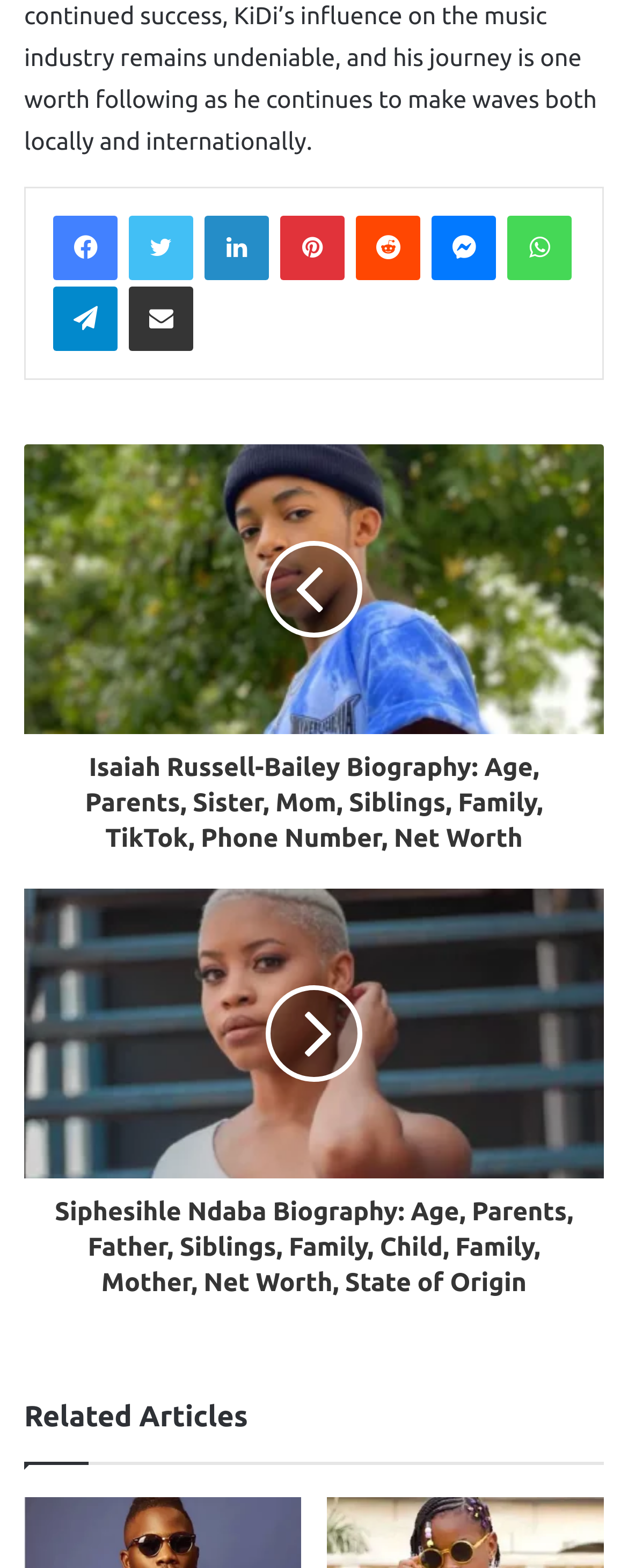Return the bounding box coordinates of the UI element that corresponds to this description: "Share via Email". The coordinates must be given as four float numbers in the range of 0 and 1, [left, top, right, bottom].

[0.205, 0.183, 0.308, 0.224]